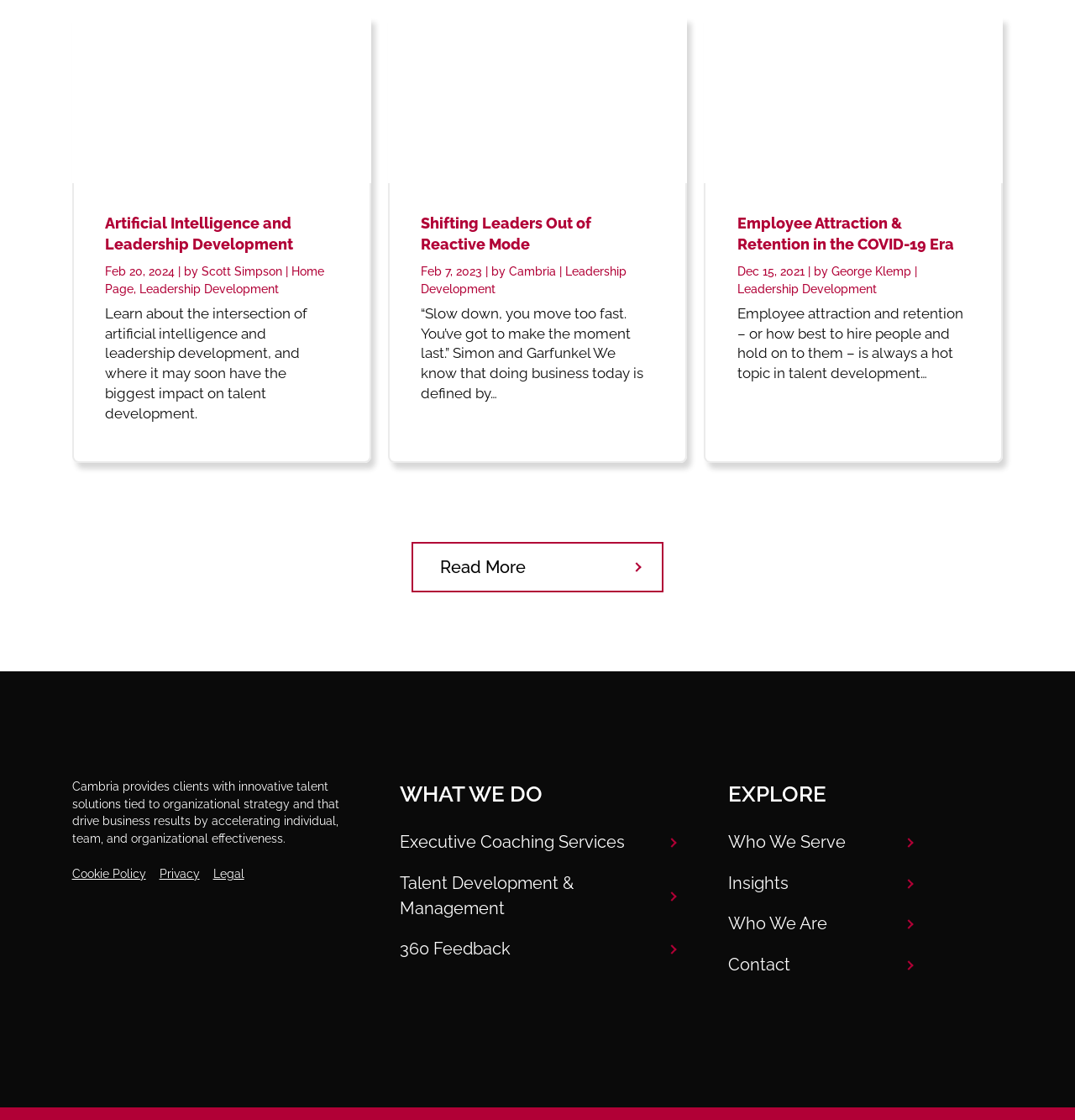Identify the bounding box for the element characterized by the following description: "Cambria".

[0.474, 0.236, 0.518, 0.248]